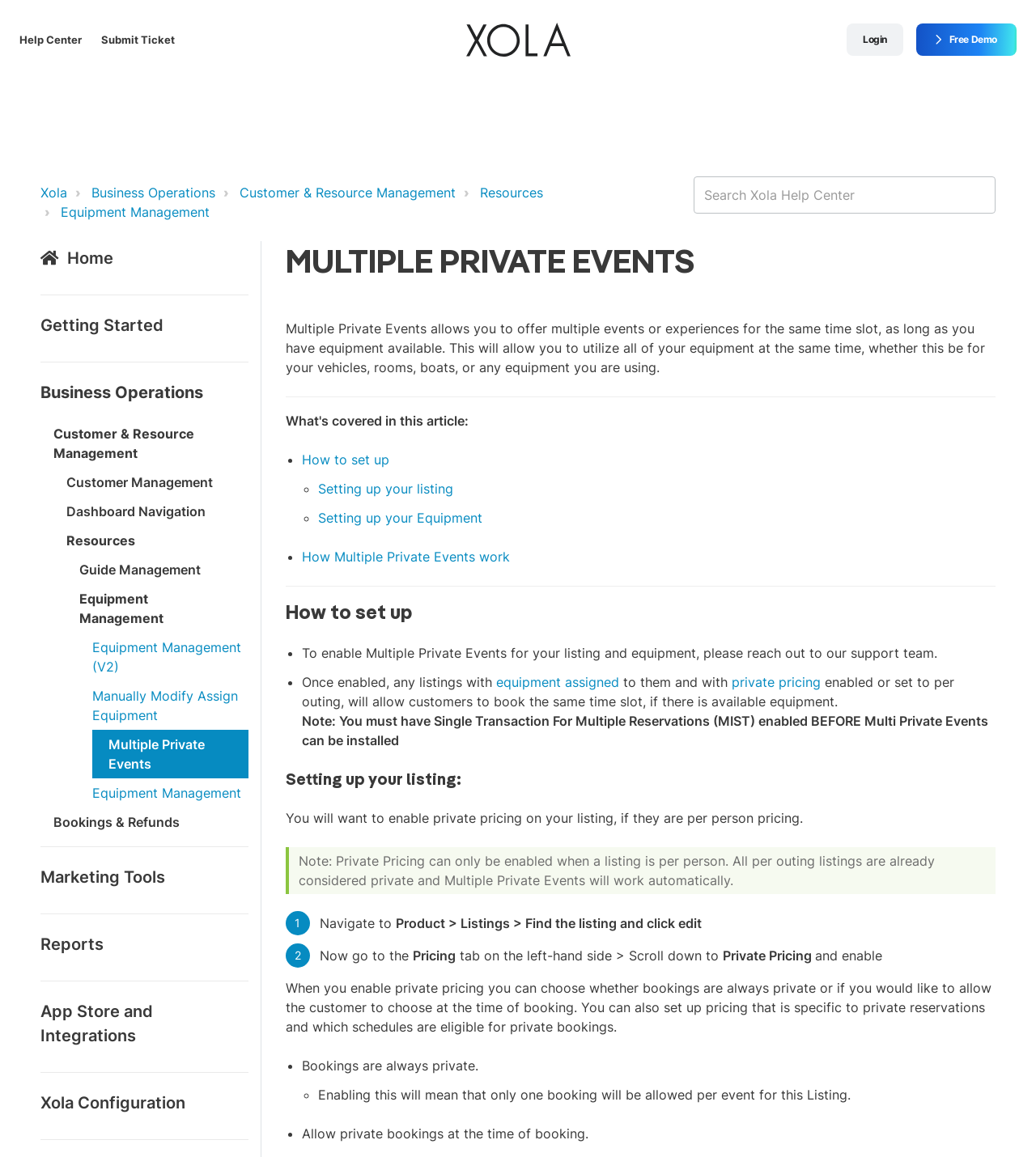Identify the coordinates of the bounding box for the element that must be clicked to accomplish the instruction: "Go to Equipment Management".

[0.039, 0.51, 0.158, 0.541]